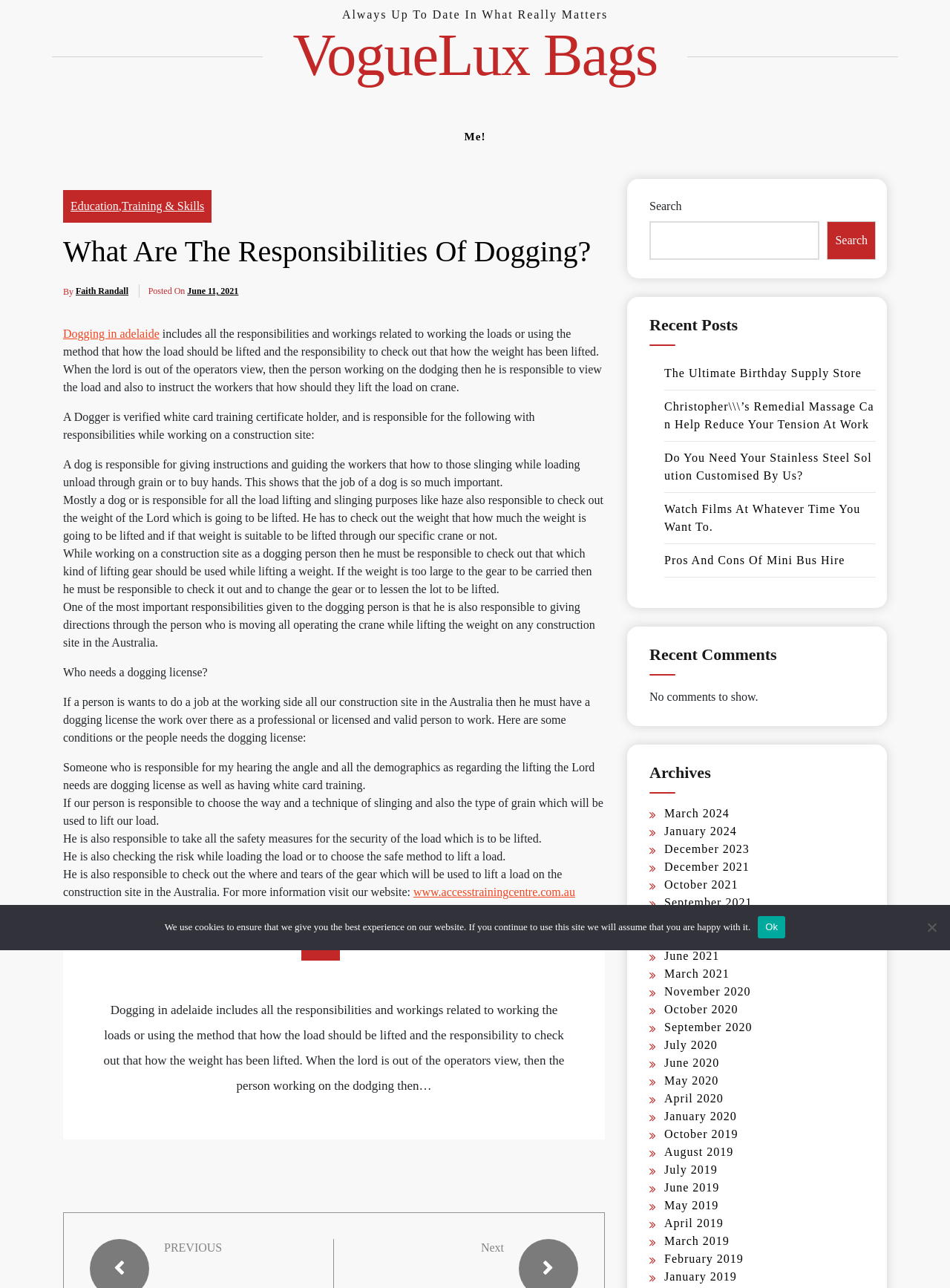Provide the bounding box coordinates for the area that should be clicked to complete the instruction: "Read the recent post about The Ultimate Birthday Supply Store".

[0.699, 0.284, 0.907, 0.294]